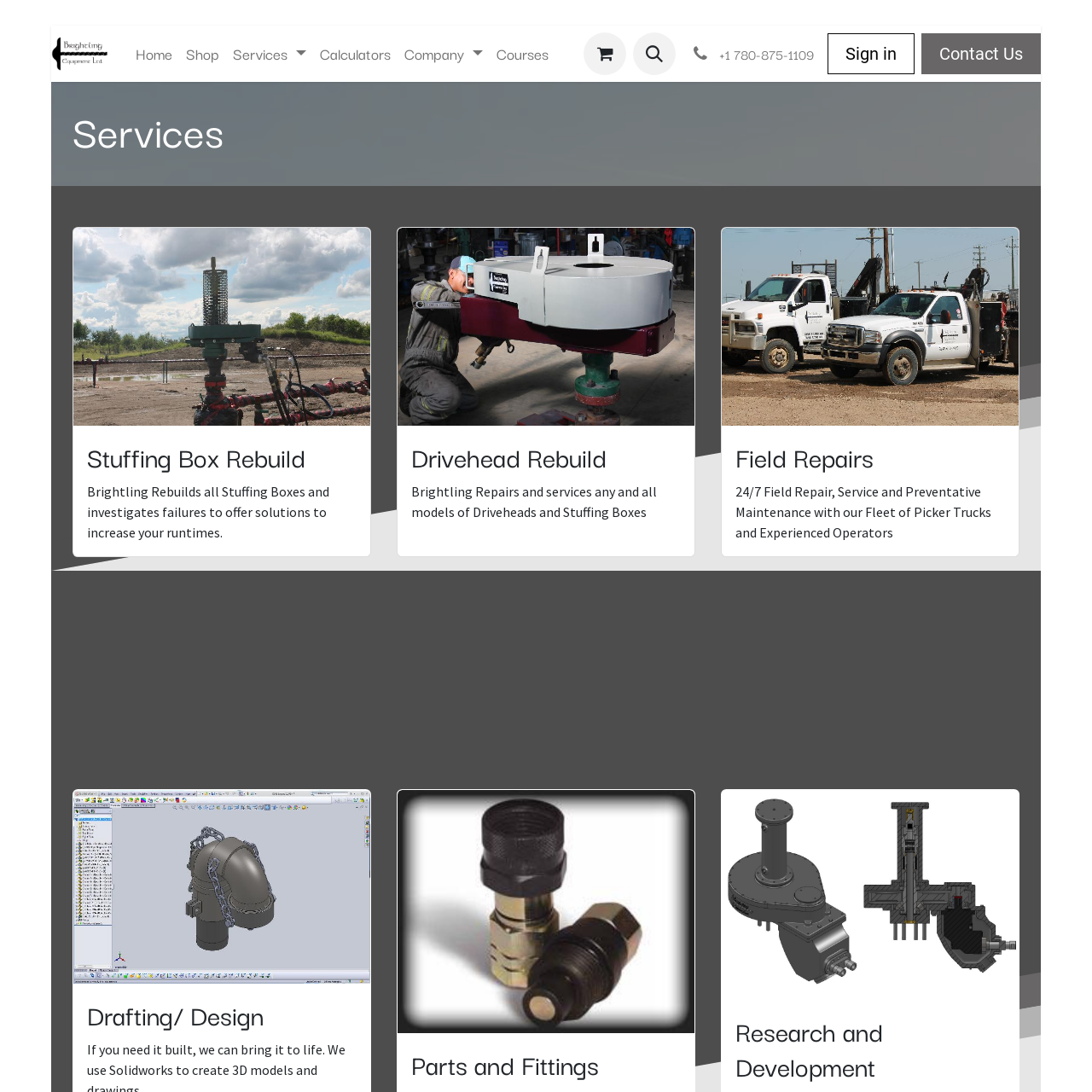Can you show the bounding box coordinates of the region to click on to complete the task described in the instruction: "Call +1 780-875-1109"?

[0.625, 0.031, 0.752, 0.067]